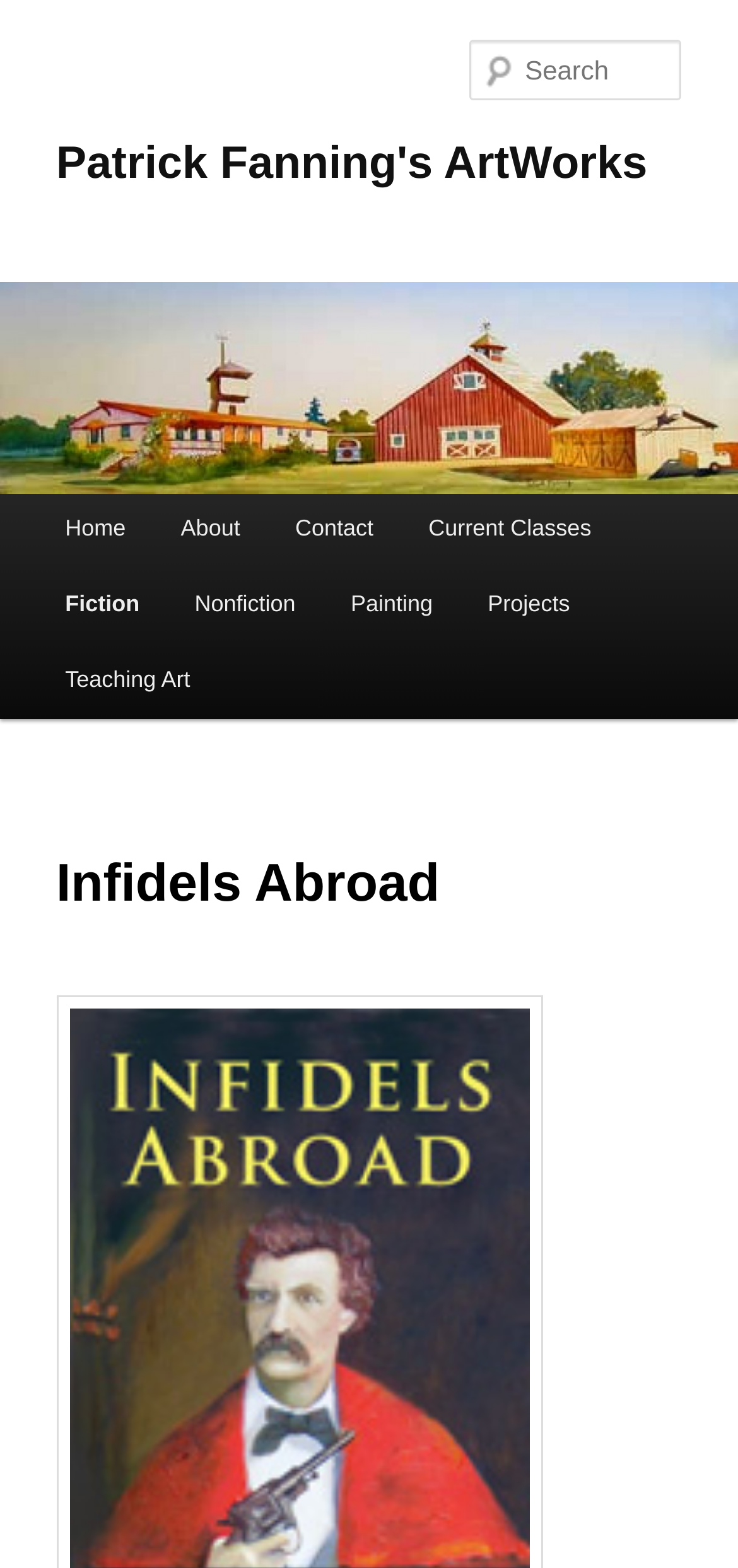Determine the bounding box coordinates of the element's region needed to click to follow the instruction: "Search for something". Provide these coordinates as four float numbers between 0 and 1, formatted as [left, top, right, bottom].

[0.637, 0.025, 0.924, 0.064]